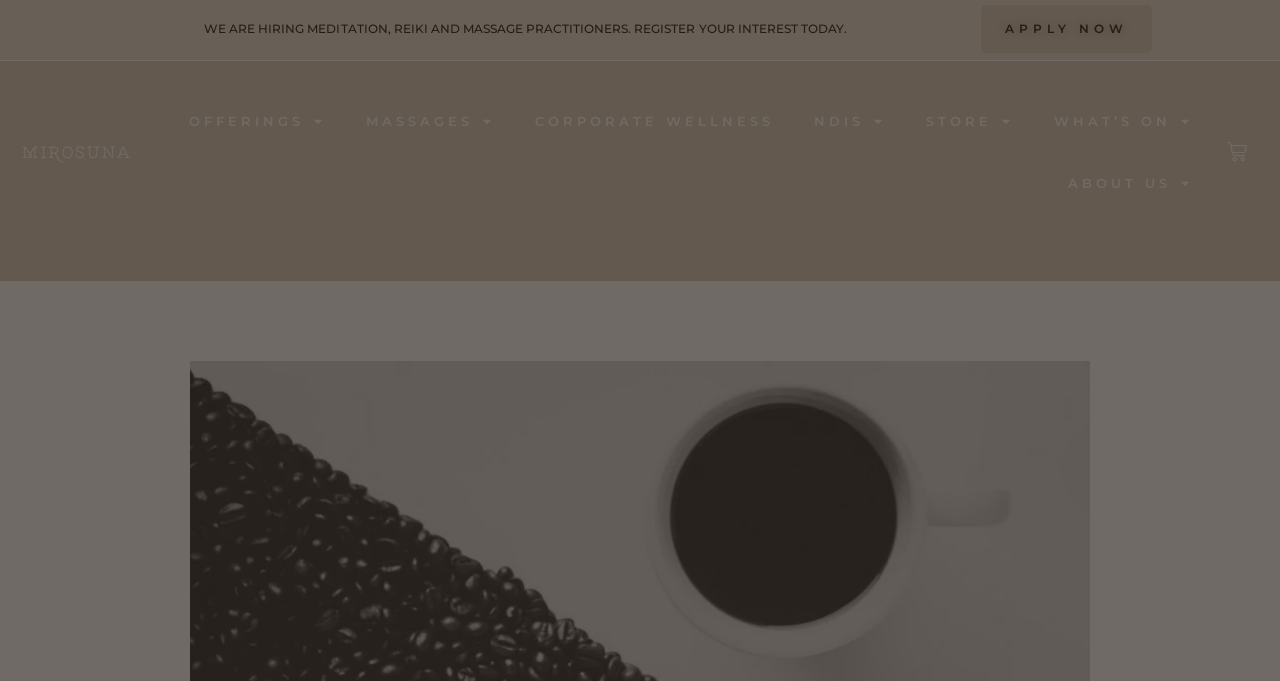Using the description "Corporate Wellness", predict the bounding box of the relevant HTML element.

[0.402, 0.132, 0.62, 0.223]